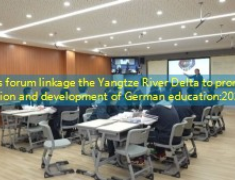What is displayed on the large screen?
Give a one-word or short-phrase answer derived from the screenshot.

Relevant materials or speaker presentations